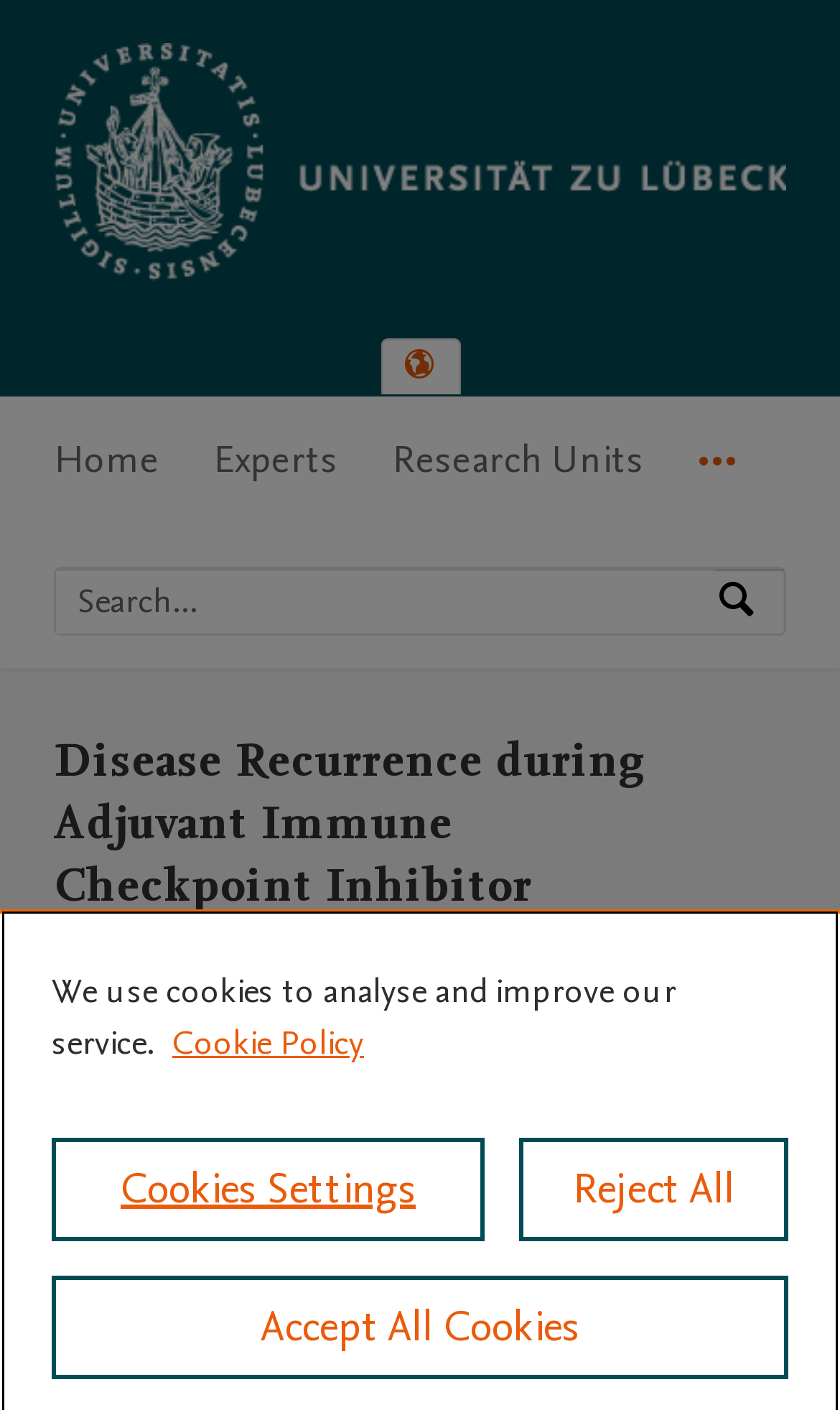Can you look at the image and give a comprehensive answer to the question:
What is the topic of the research?

I found the answer by looking at the main heading of the webpage, which describes the topic of the research.